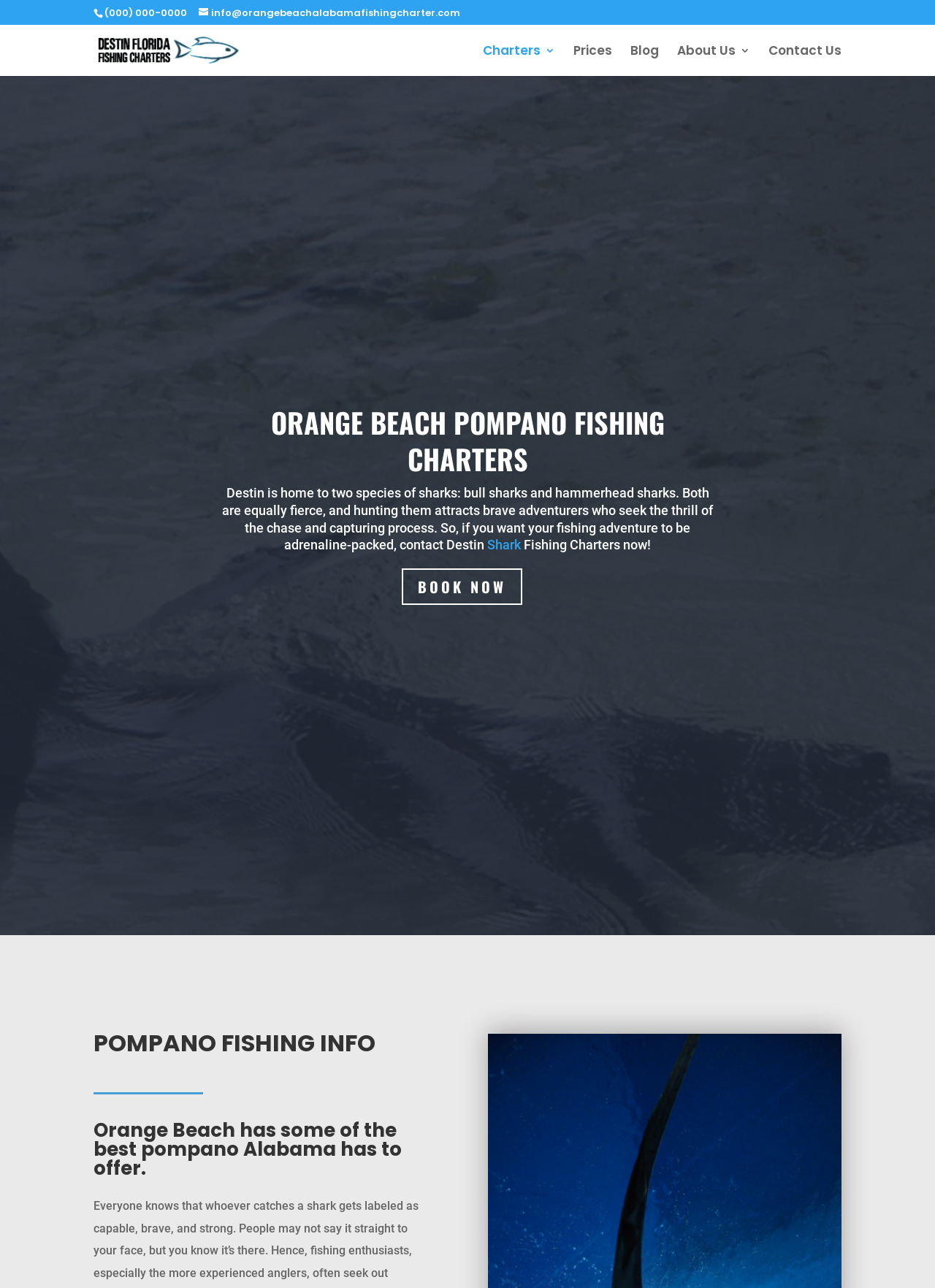Kindly determine the bounding box coordinates of the area that needs to be clicked to fulfill this instruction: "Send an email to info@orangebeachalabamafishingcharter.com".

[0.212, 0.004, 0.492, 0.015]